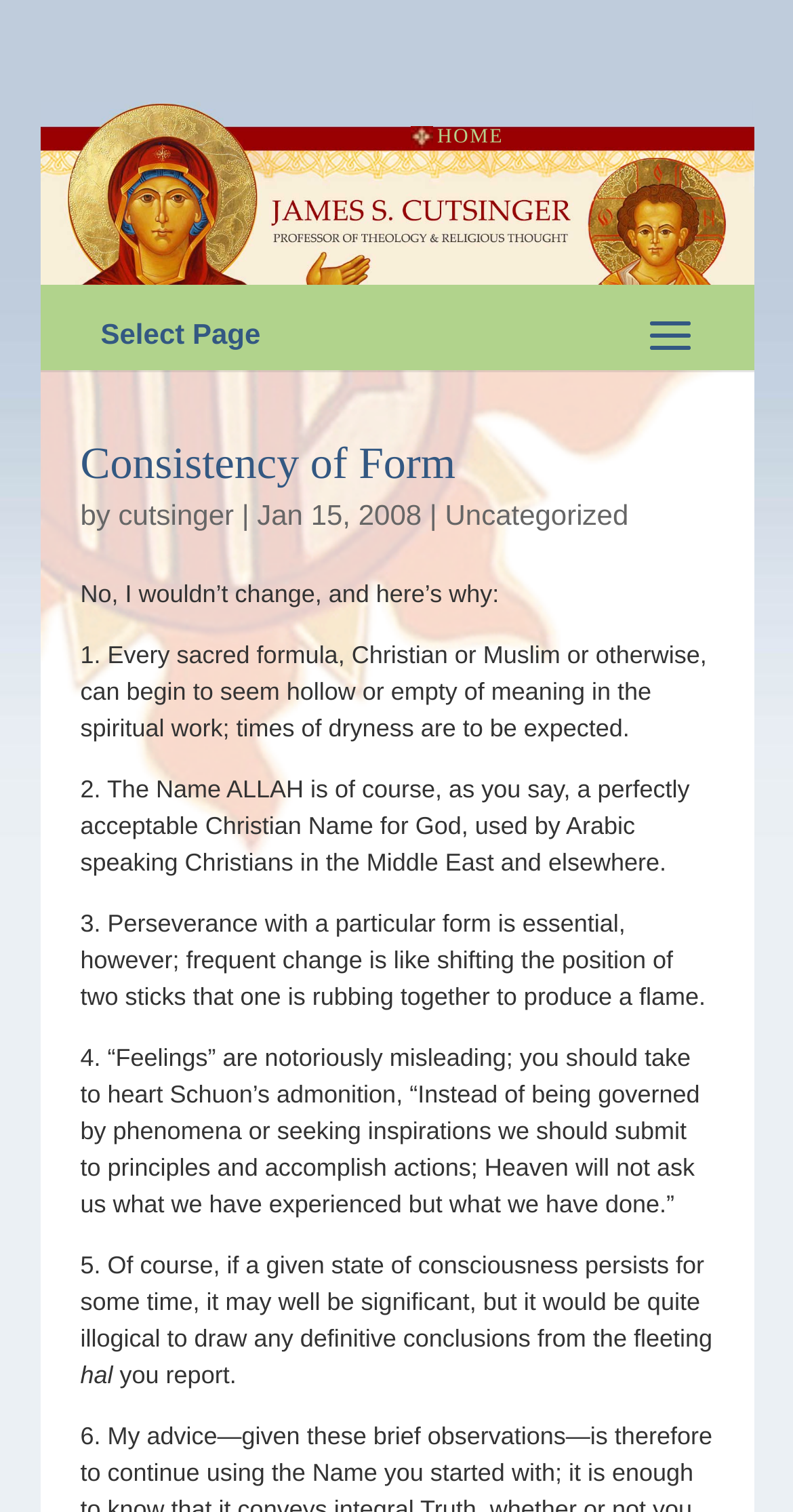Generate a thorough caption that explains the contents of the webpage.

The webpage is about an article titled "Consistency of Form" by James S. Cutsinger. At the top, there is a navigation link "HOME" positioned roughly in the middle of the page. Below it, there is a dropdown menu labeled "Select Page". 

The main content of the article is divided into sections, with the title "Consistency of Form" in a larger font, followed by the author's name "James S. Cutsinger" and the date "Jan 15, 2008". 

The article itself is composed of five numbered points, each starting with a brief statement or question, followed by a longer explanatory paragraph. The points are numbered from 1 to 5, and they discuss various aspects of spiritual growth and the importance of perseverance in one's spiritual practice. 

The text is arranged in a single column, with each point and its corresponding paragraph placed below the previous one. There are no images on the page. At the bottom of the page, there are two short sentences that seem to be a continuation of the last point.